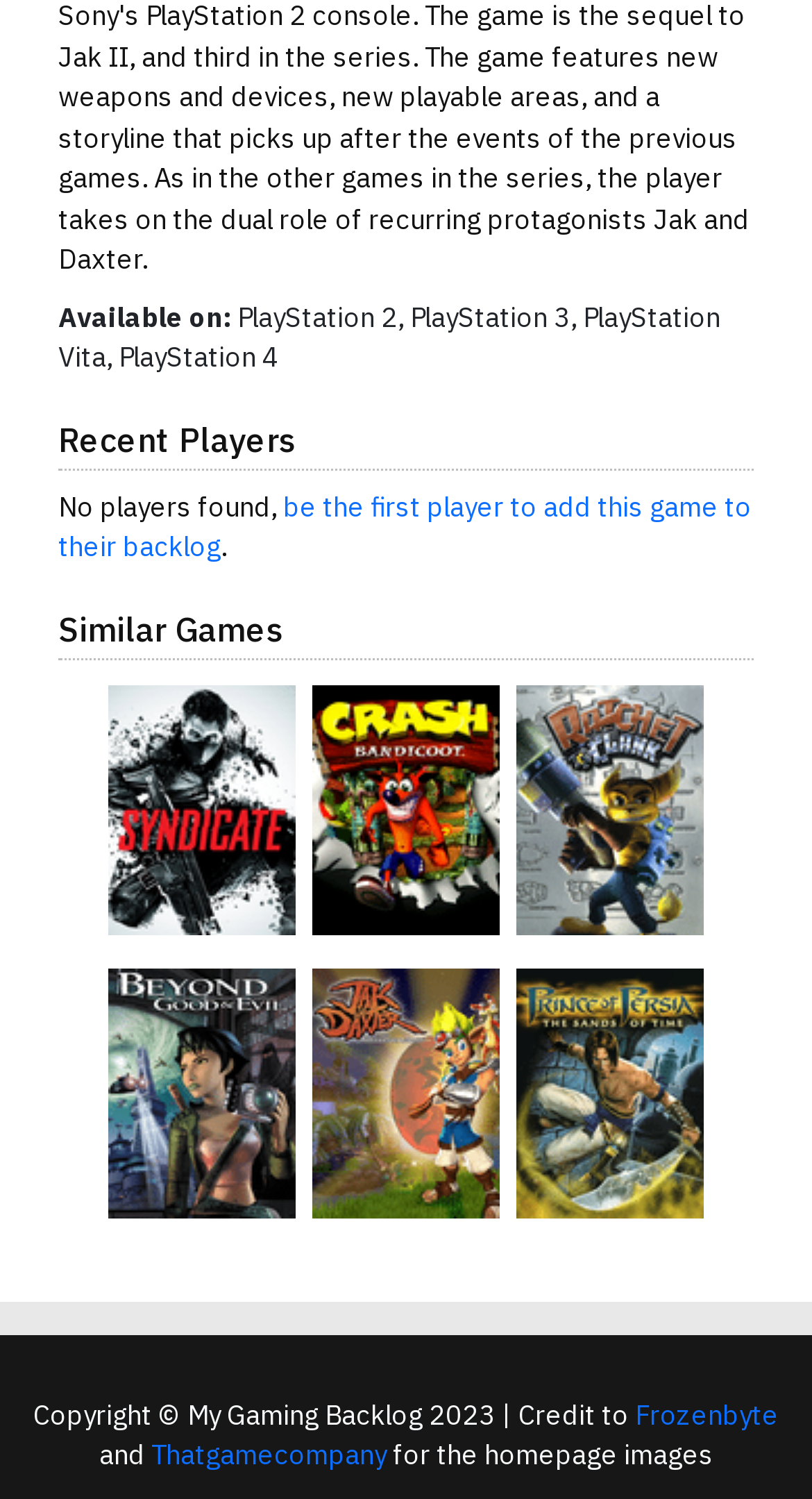Given the element description "alt="Crash Bandicoot cover"" in the screenshot, predict the bounding box coordinates of that UI element.

[0.385, 0.457, 0.615, 0.624]